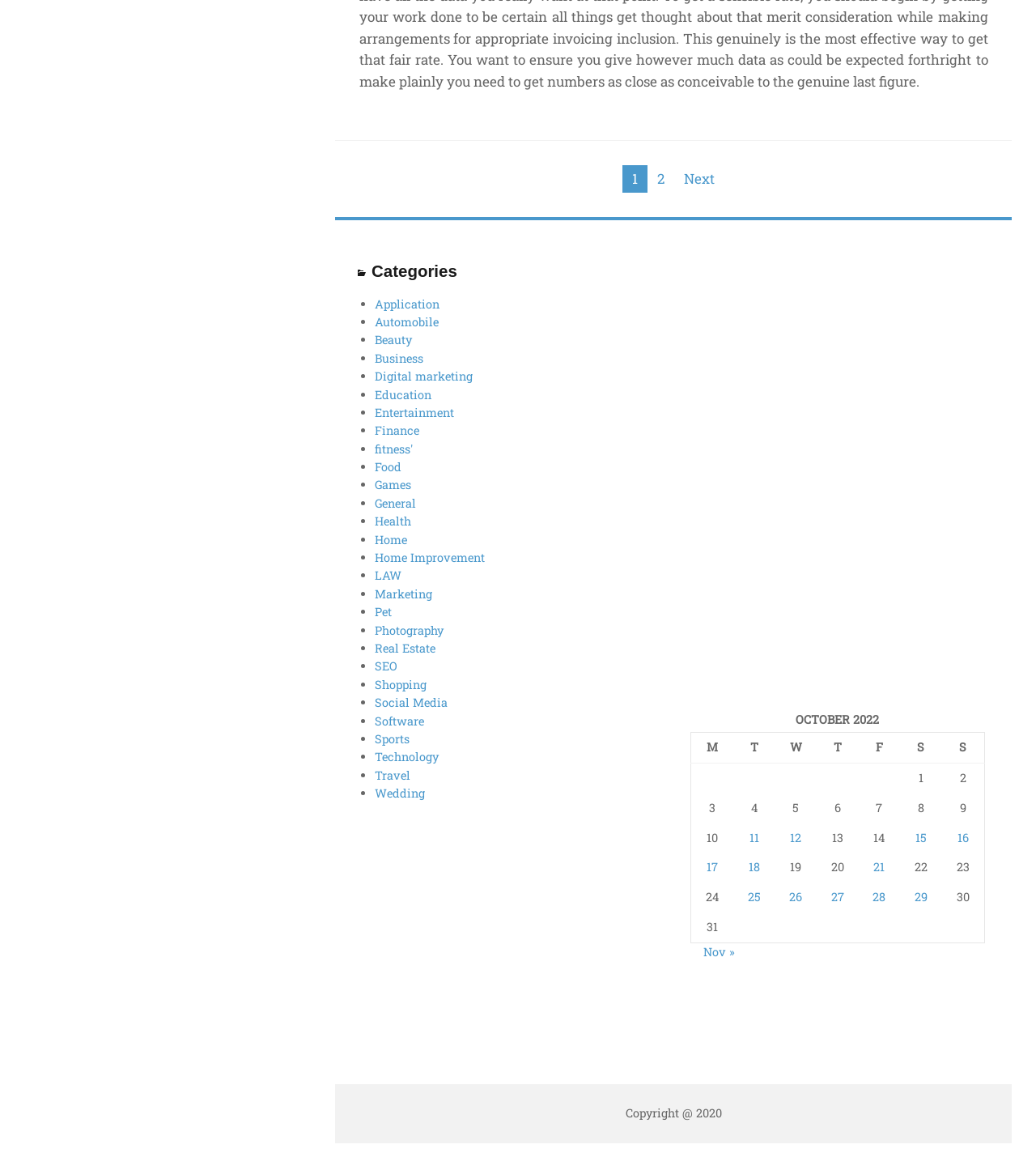What is the title of the table?
We need a detailed and exhaustive answer to the question. Please elaborate.

I looked at the table element and found its caption to be 'OCTOBER 2022', which is the title of the table.